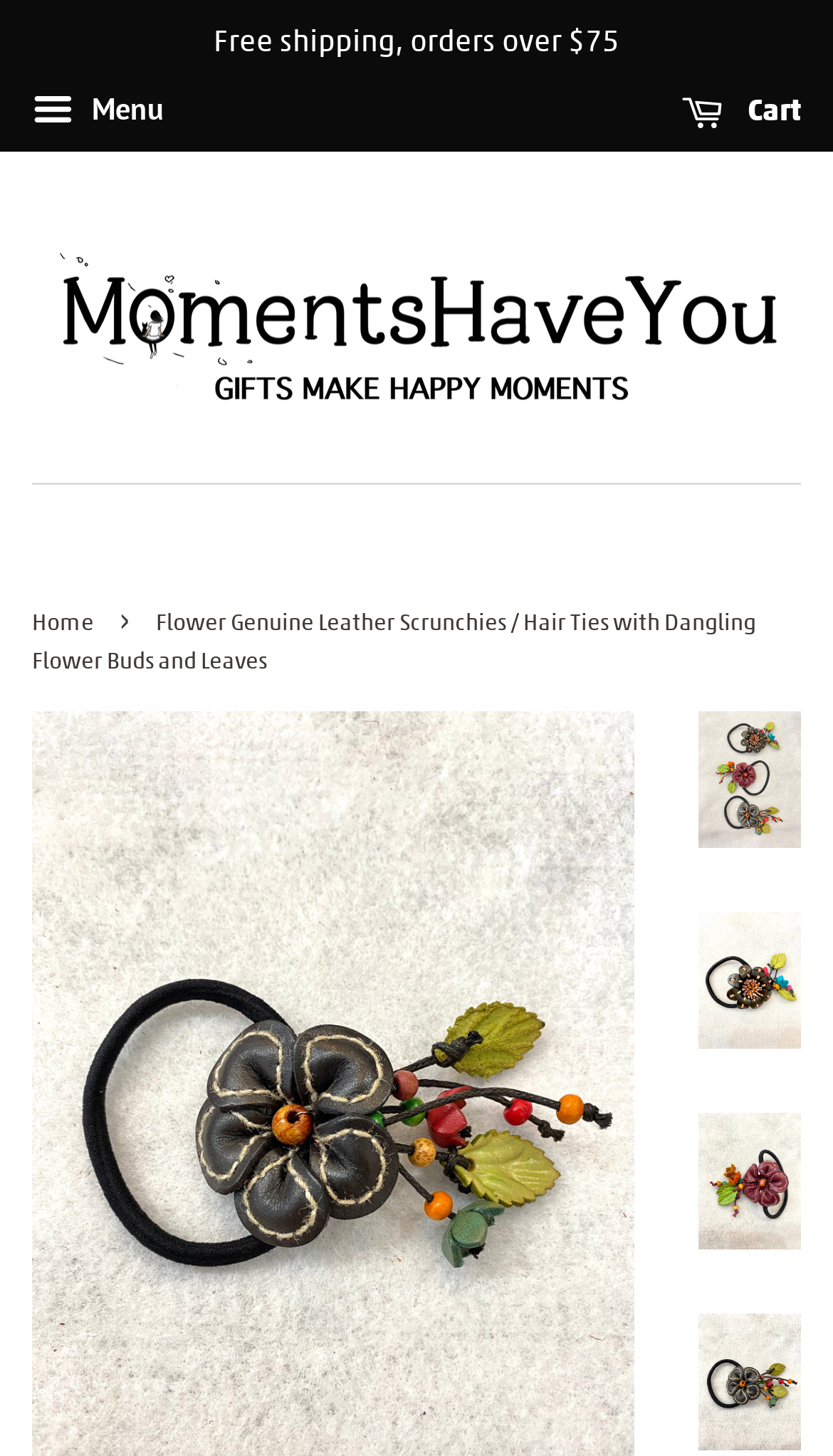Determine the bounding box coordinates of the region that needs to be clicked to achieve the task: "Click the 'Home' link".

[0.038, 0.415, 0.126, 0.437]